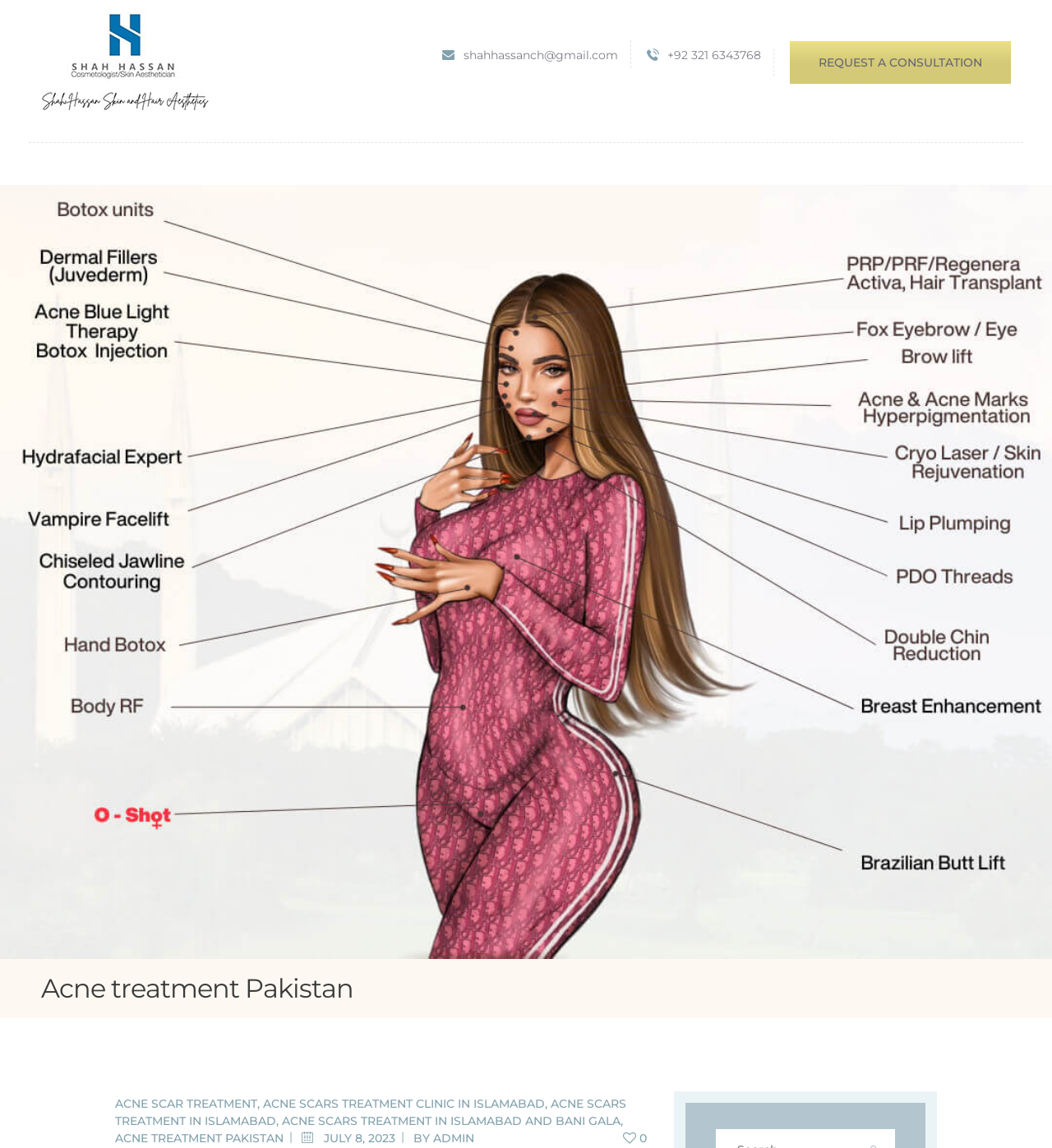Pinpoint the bounding box coordinates of the clickable element to carry out the following instruction: "Contact Shah Hassan via email."

[0.42, 0.04, 0.587, 0.055]